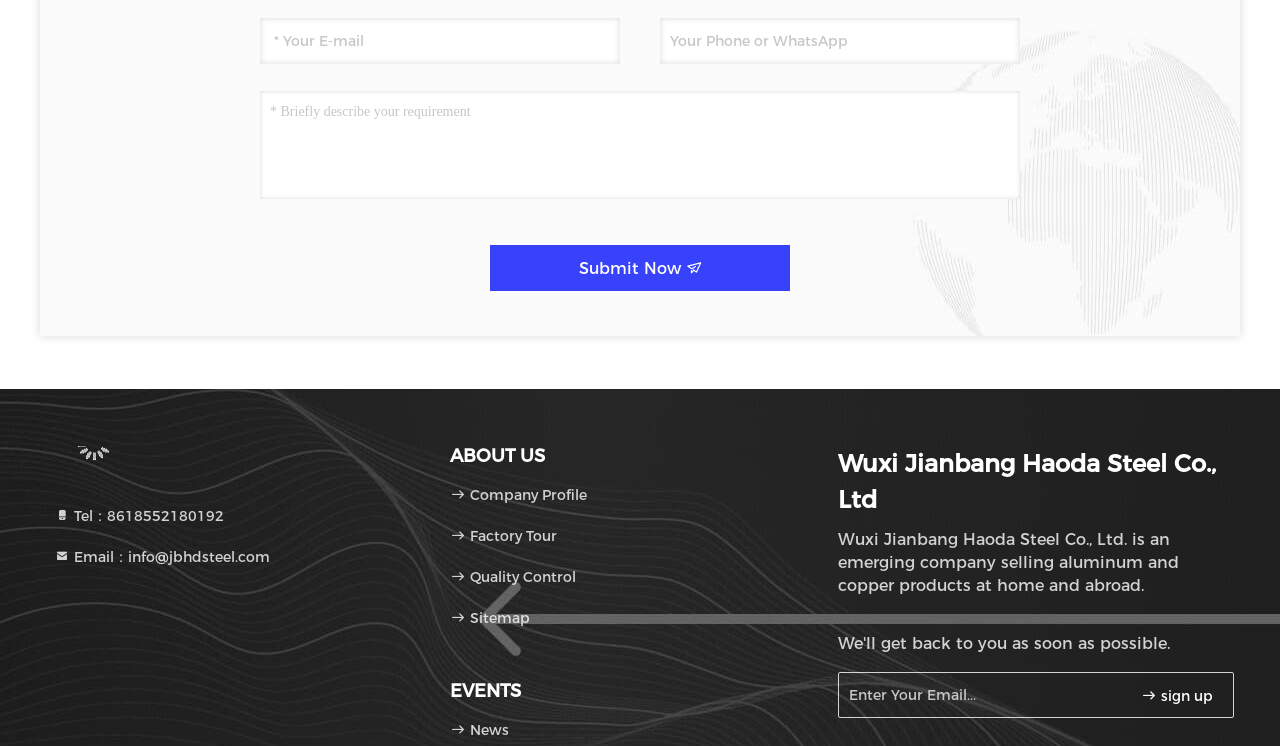Please identify the bounding box coordinates of the element's region that needs to be clicked to fulfill the following instruction: "Click on 'Forest Adventure Tour WordPress Theme By Luzuk'". The bounding box coordinates should consist of four float numbers between 0 and 1, i.e., [left, top, right, bottom].

None